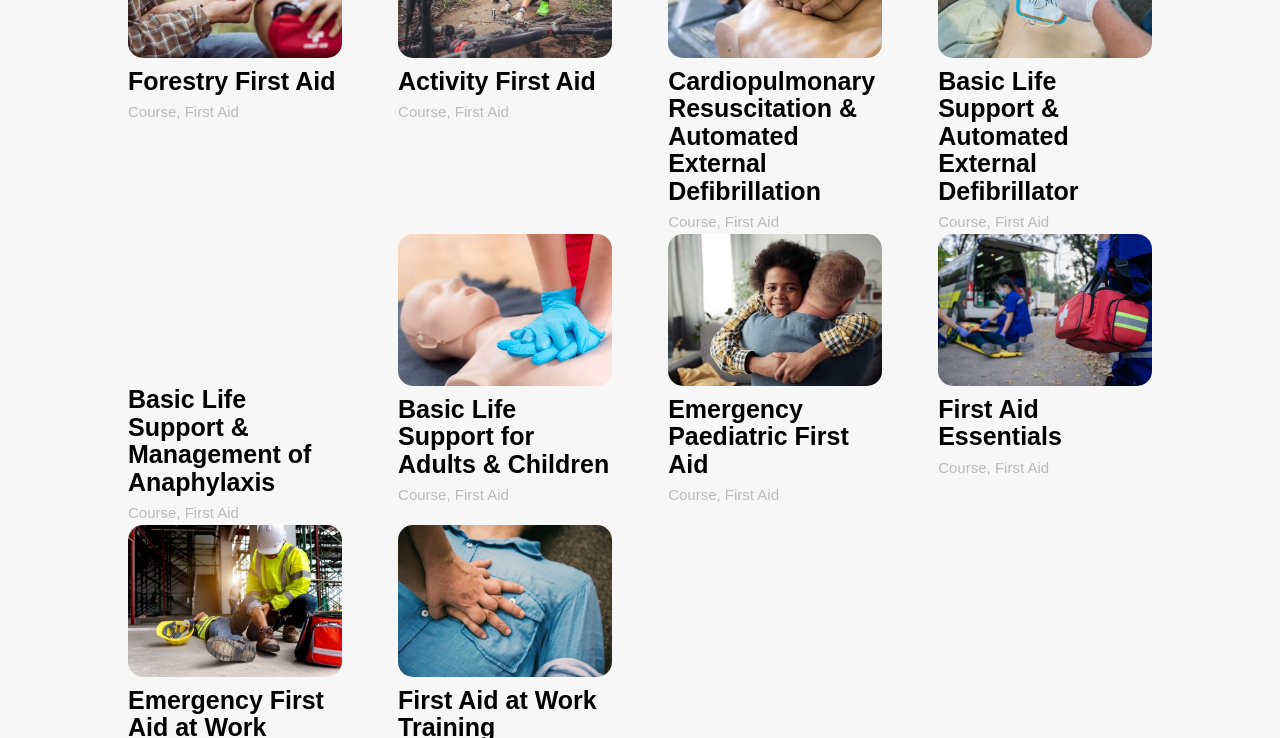Please examine the image and answer the question with a detailed explanation:
Are there any images on this webpage?

There are several image elements on the webpage, each associated with a first aid course, such as 'Basic Life Support & Management of Anaphylaxis', 'Basic Life Support for Adults & Children', and so on.